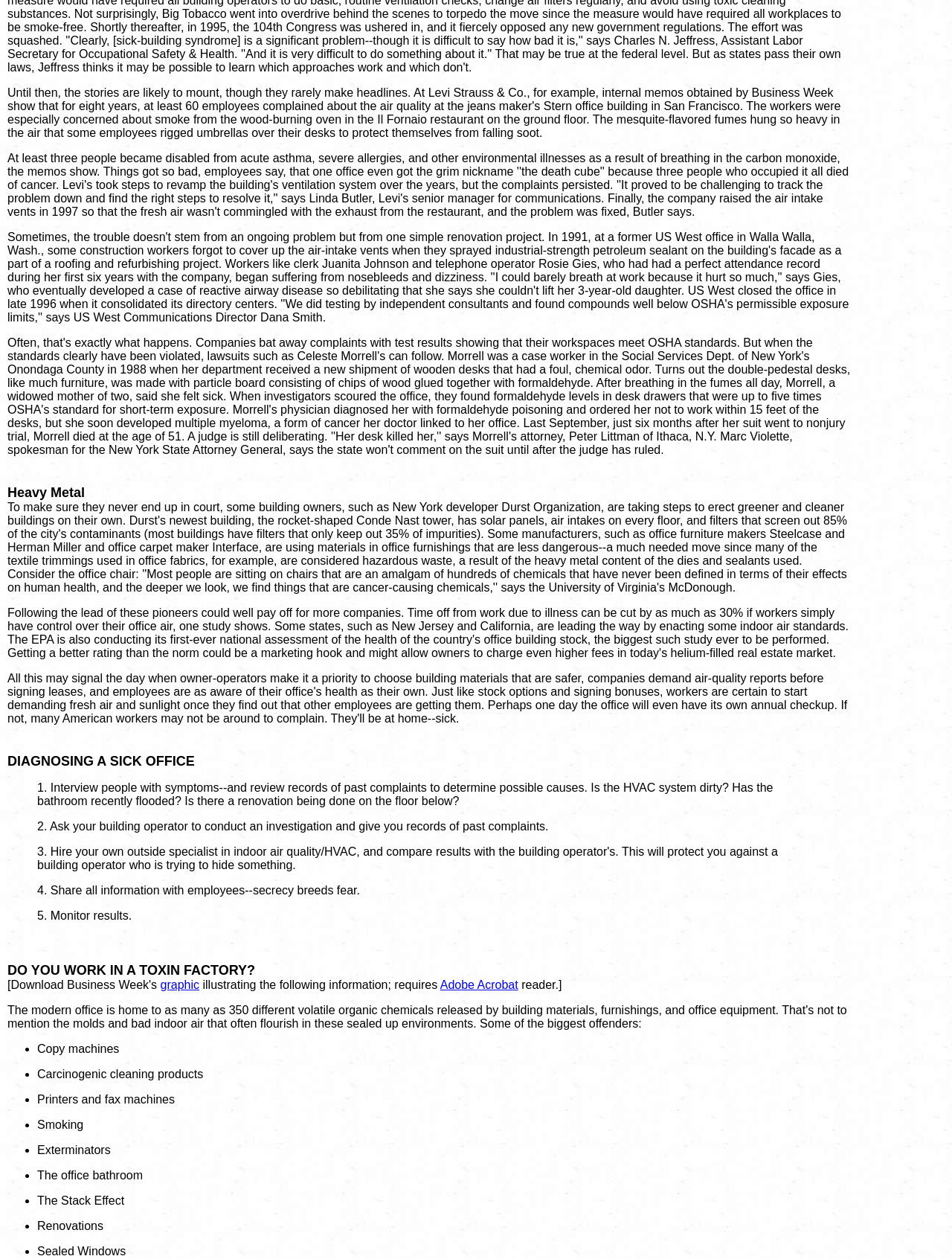What is the purpose of conducting an investigation in the office?
Your answer should be a single word or phrase derived from the screenshot.

To determine possible causes